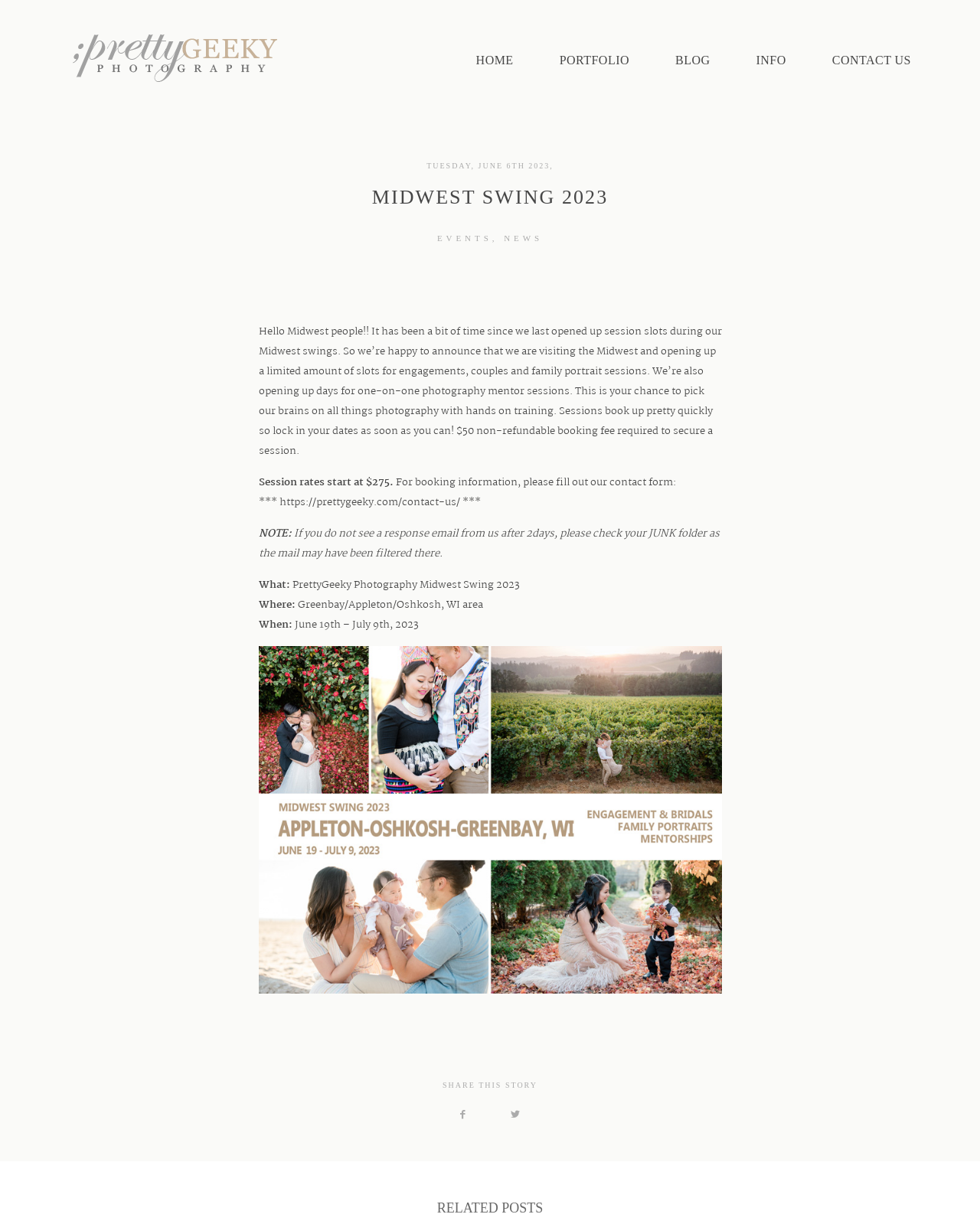Please locate the clickable area by providing the bounding box coordinates to follow this instruction: "Click on the 'CONTACT US' link".

[0.849, 0.042, 0.93, 0.057]